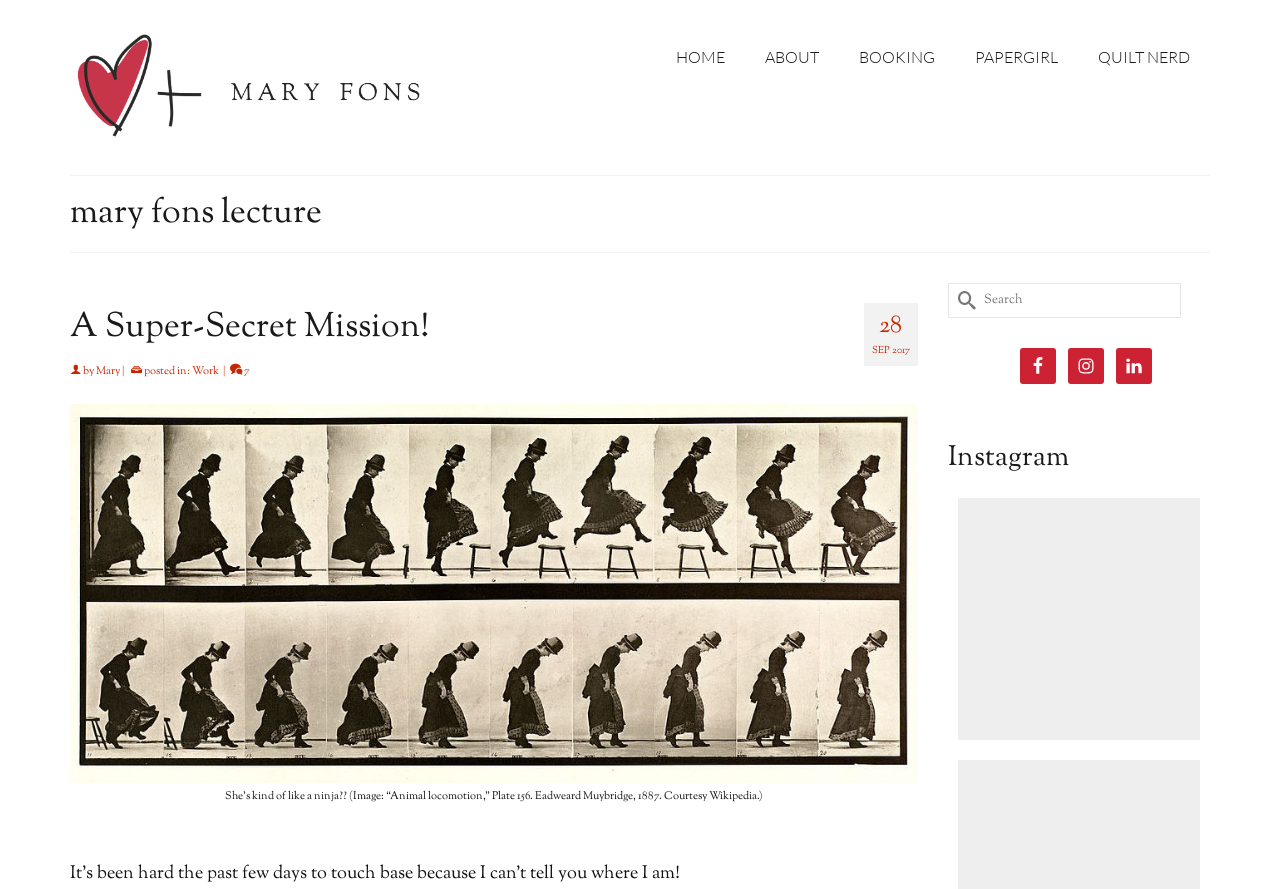Please identify the bounding box coordinates of the region to click in order to complete the task: "Click on the 'HOME' link". The coordinates must be four float numbers between 0 and 1, specified as [left, top, right, bottom].

[0.512, 0.038, 0.582, 0.09]